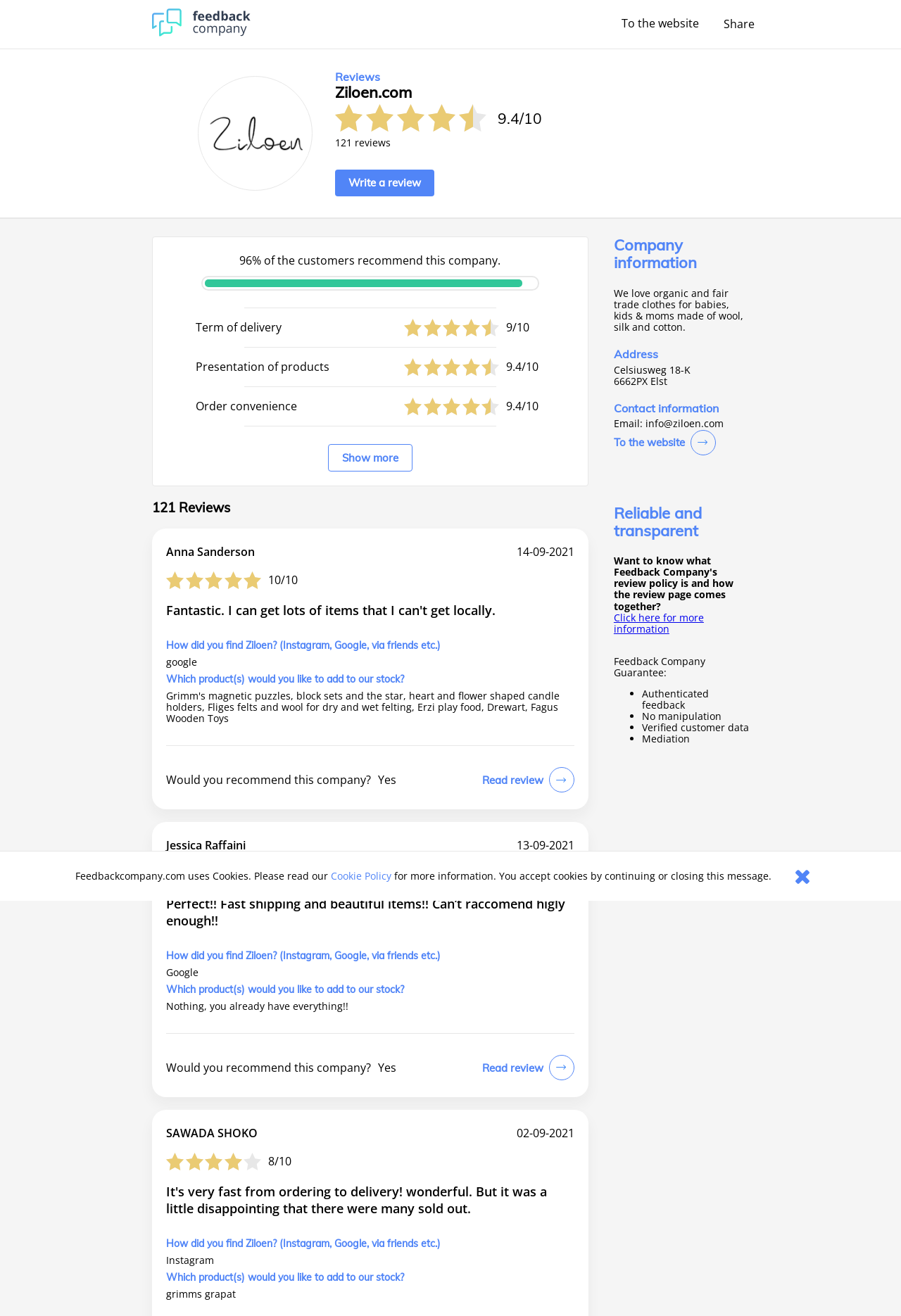Please locate the bounding box coordinates of the element that should be clicked to achieve the given instruction: "Click the 'Write a review' link".

[0.372, 0.129, 0.482, 0.149]